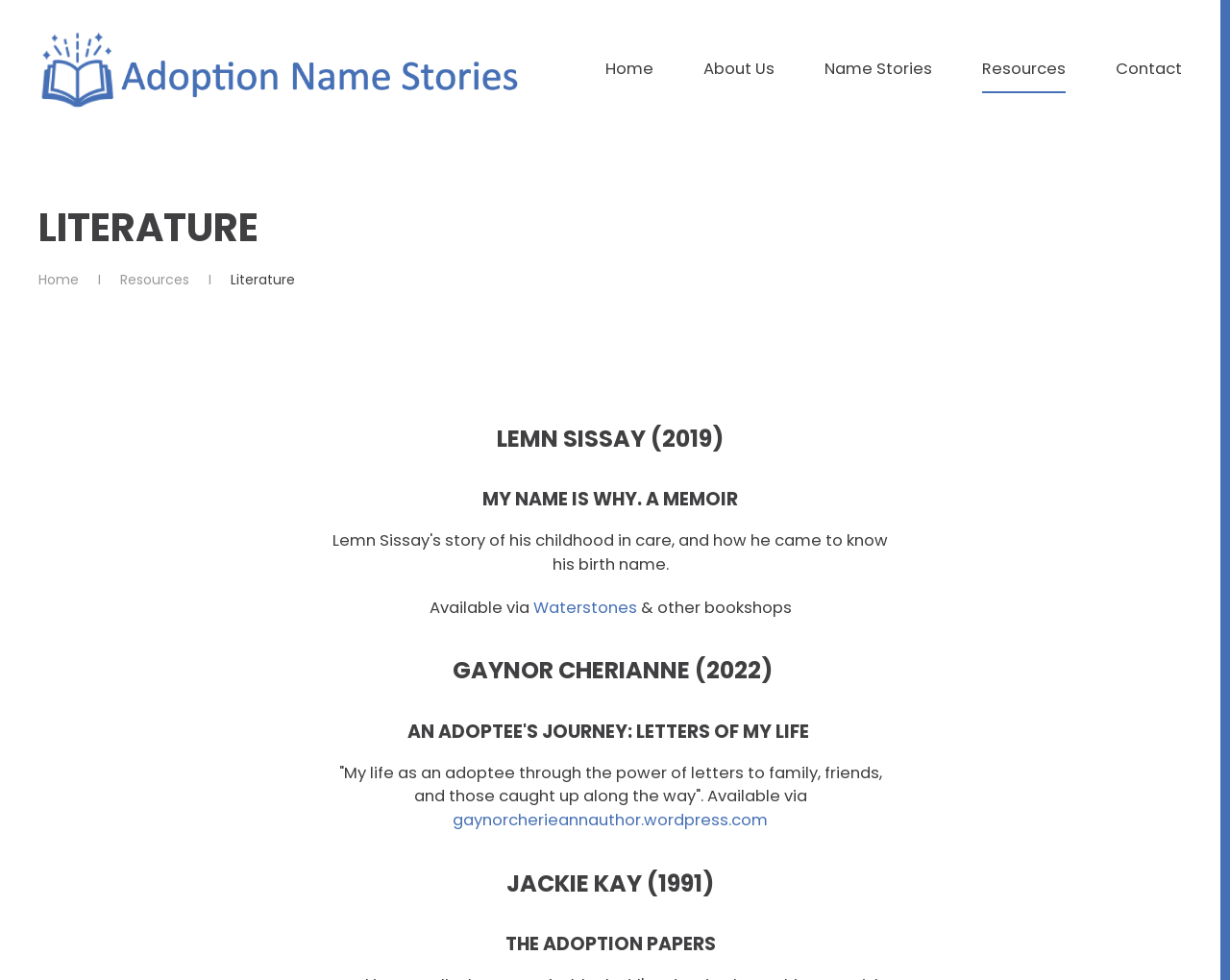Based on the element description aria-label="Back to home", identify the bounding box coordinates for the UI element. The coordinates should be in the format (top-left x, top-left y, bottom-right x, bottom-right y) and within the 0 to 1 range.

[0.031, 0.031, 0.422, 0.111]